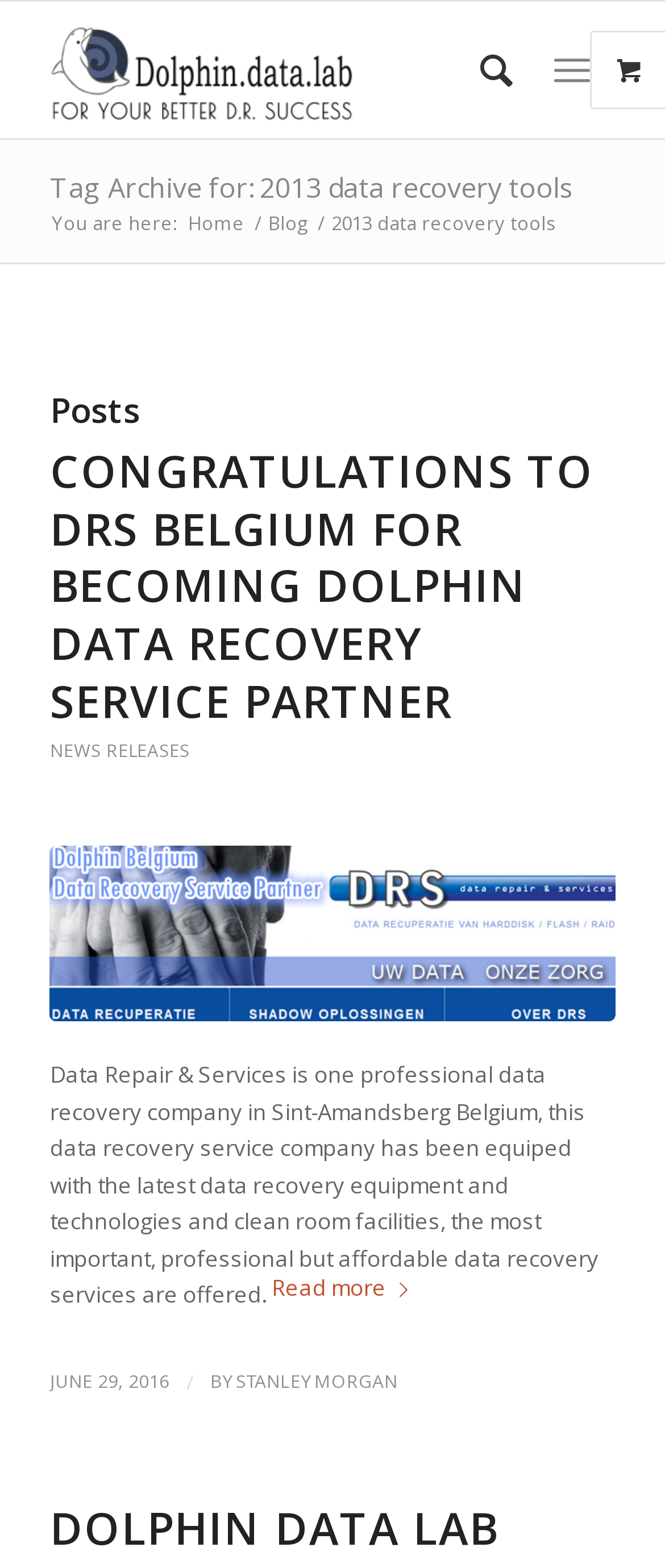Identify the bounding box coordinates for the UI element mentioned here: "Home". Provide the coordinates as four float values between 0 and 1, i.e., [left, top, right, bottom].

[0.275, 0.134, 0.375, 0.15]